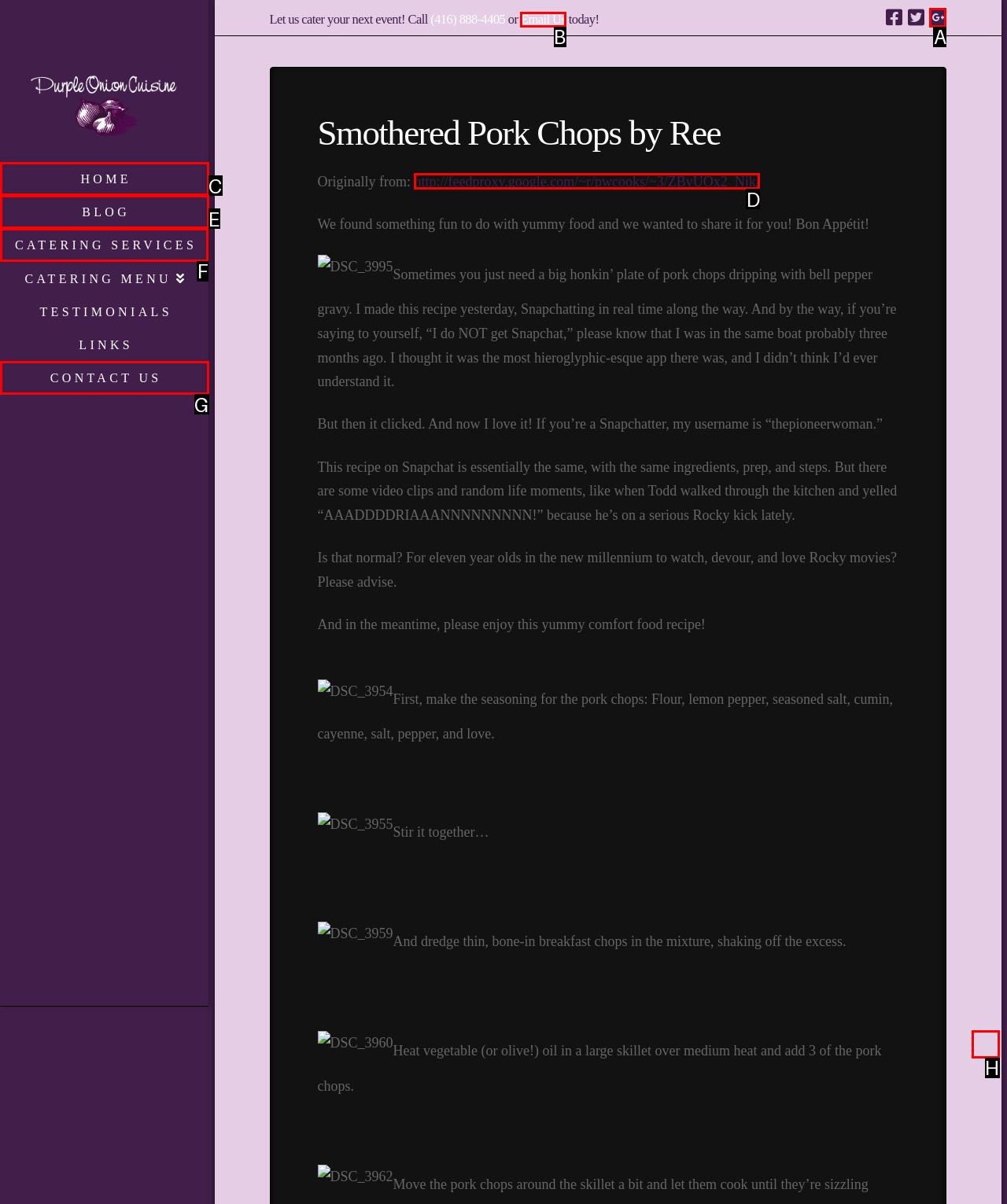Select the letter of the UI element that matches this task: View the catering services
Provide the answer as the letter of the correct choice.

F